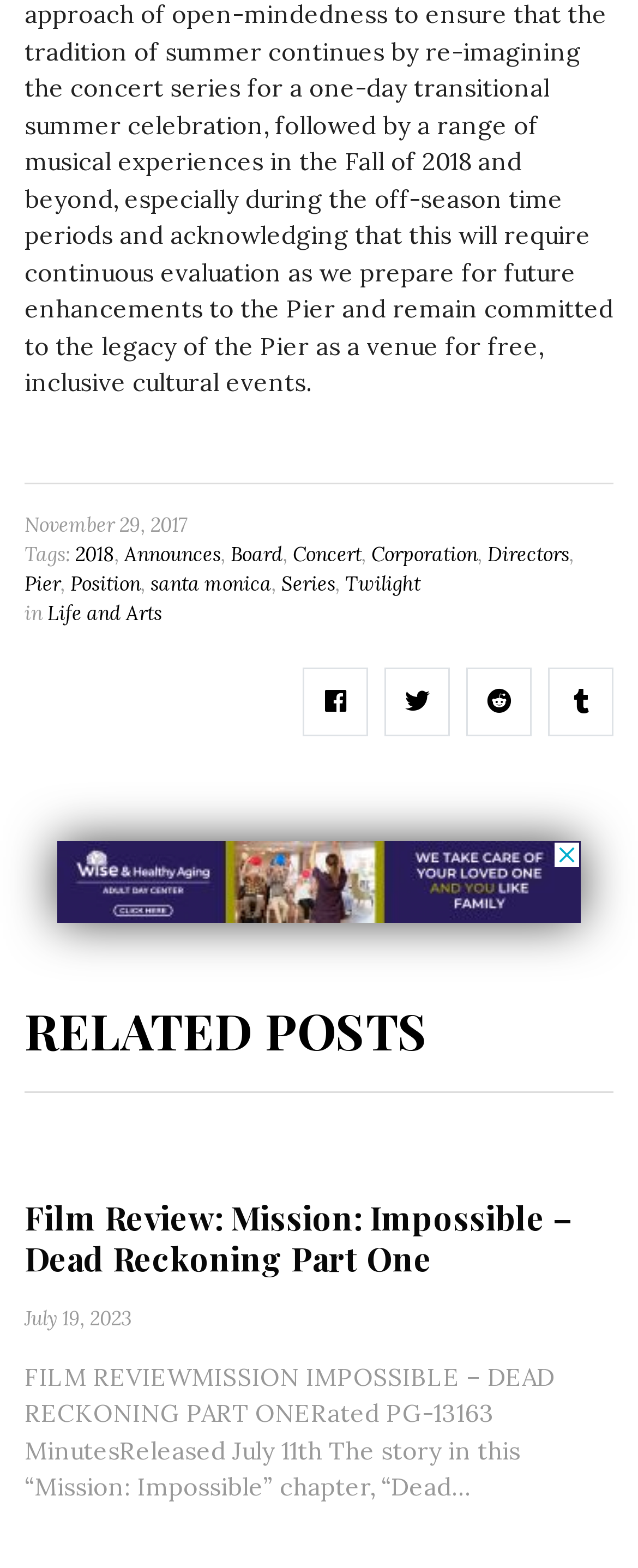Predict the bounding box coordinates for the UI element described as: "title="John Iannelli Law"". The coordinates should be four float numbers between 0 and 1, presented as [left, top, right, bottom].

None